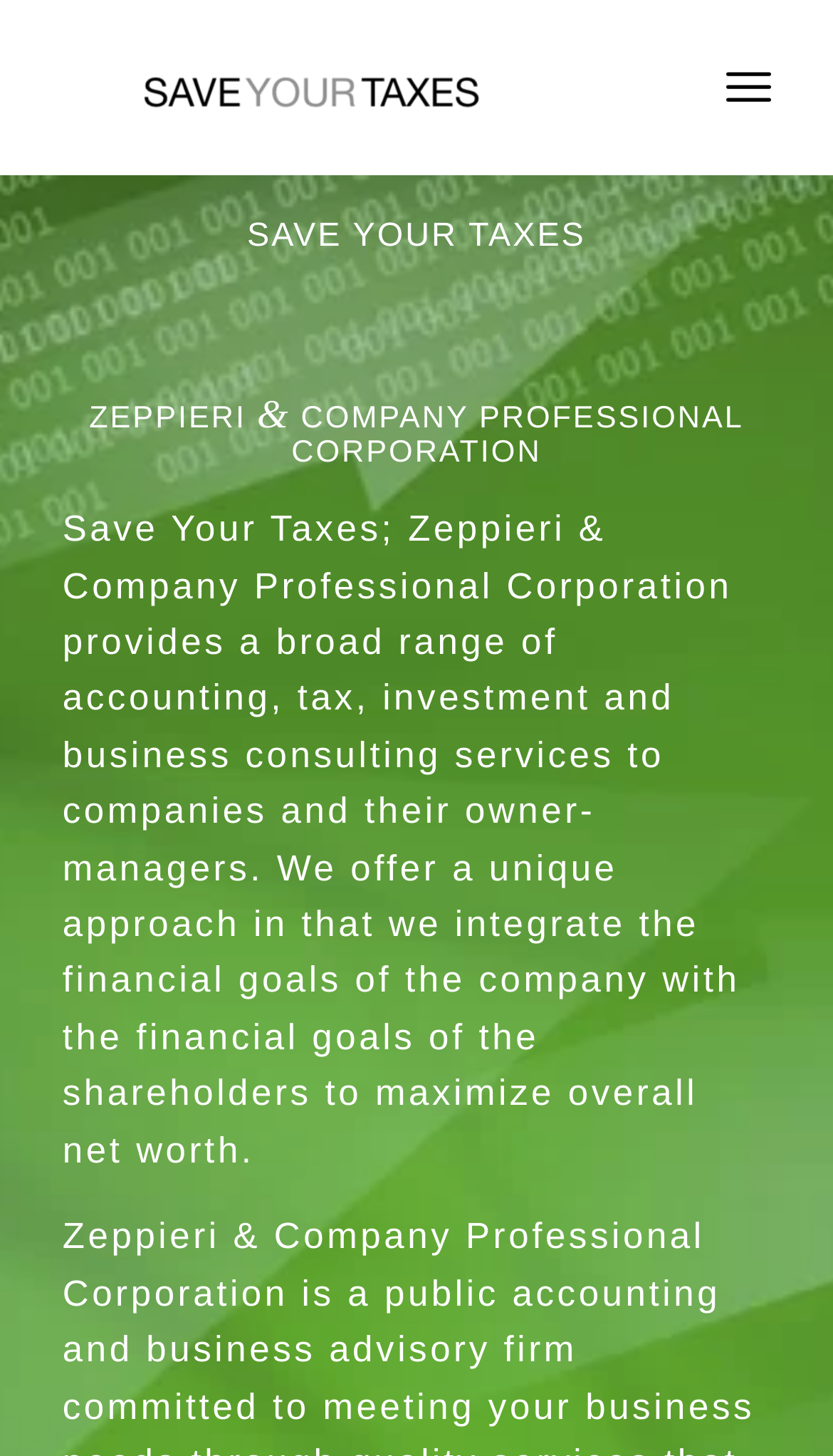What is the relationship between the company and its owner-managers?
Refer to the image and provide a one-word or short phrase answer.

They receive services